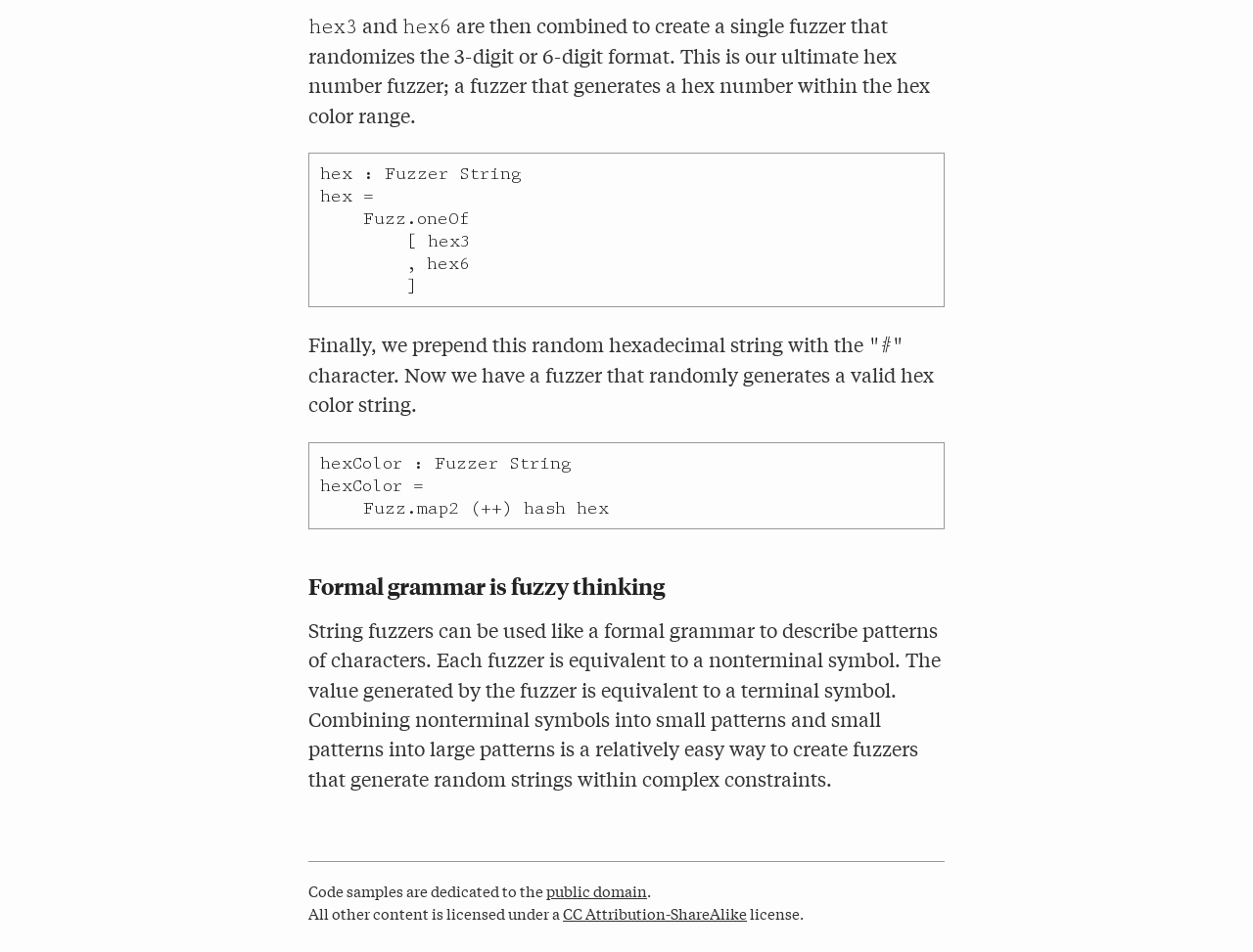What is the license for code samples on this webpage?
Answer with a single word or short phrase according to what you see in the image.

Public domain